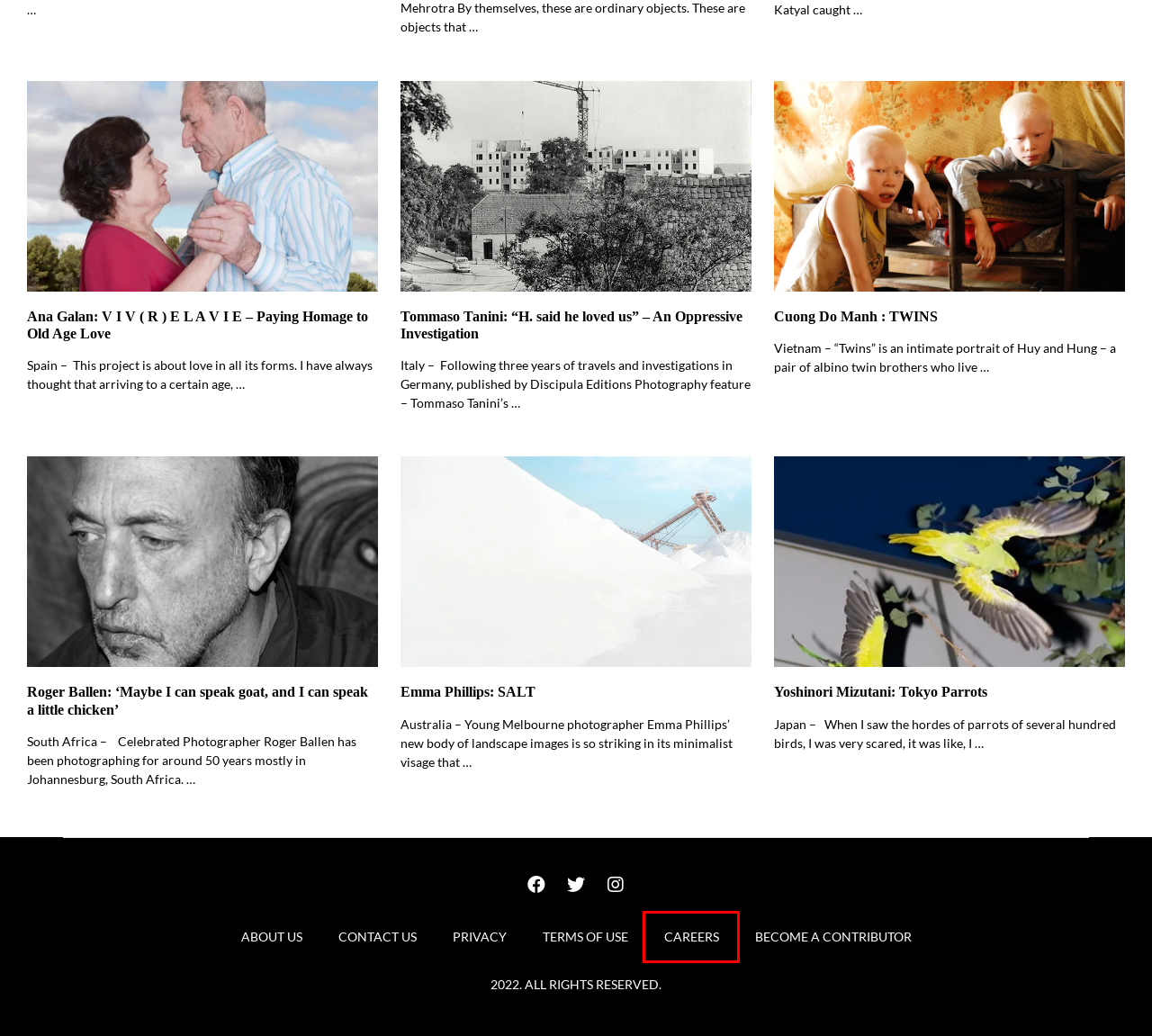You have a screenshot of a webpage where a red bounding box highlights a specific UI element. Identify the description that best matches the resulting webpage after the highlighted element is clicked. The choices are:
A. Yoshinori Mizutani: Tokyo Parrots - Emaho Magazine
B. Terms of Use - Emaho Magazine
C. Tommaso Tanini: "H. said he loved us" - An Oppressive Investigation
D. Careers - Emaho Magazine
E. Privacy Policy - Emaho Magazine
F. Emaho Magazine | About Us
G. Roger Ballen: ‘Maybe I can speak goat, and I can speak a little chicken’
H. Cuong Do Manh : TWINS - Emaho Magazine

D